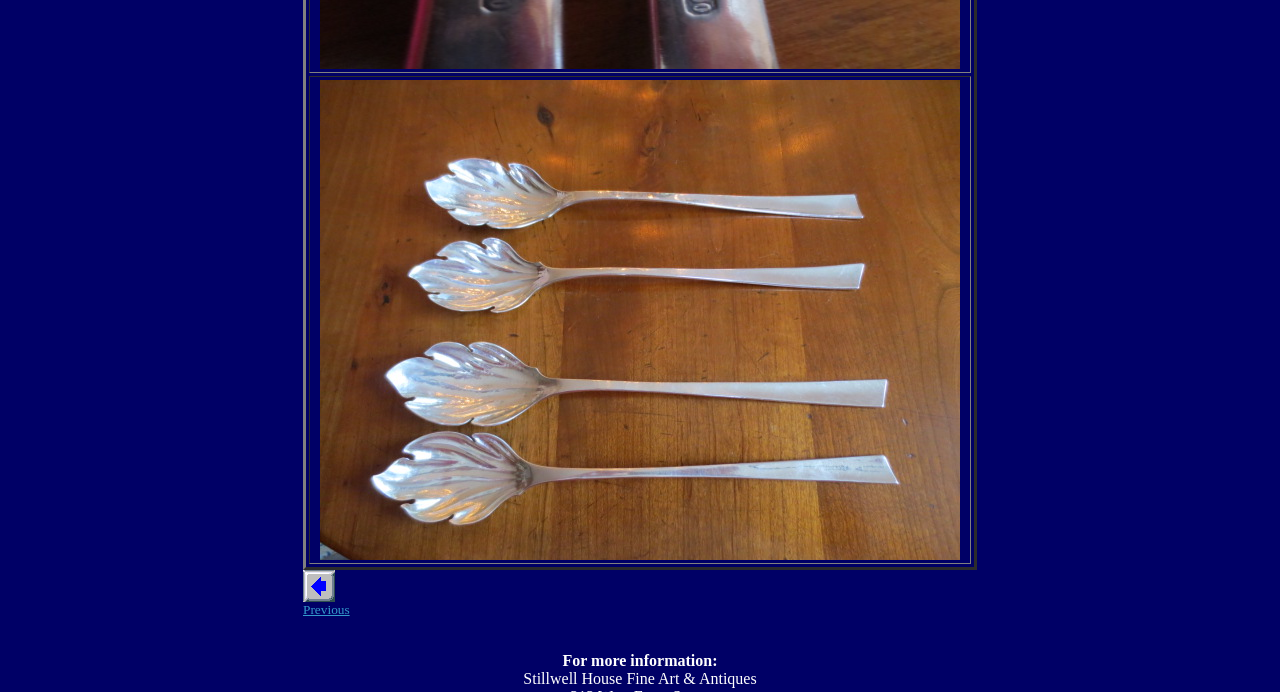What is the text above the 'Previous' link?
Give a one-word or short phrase answer based on the image.

For more information: